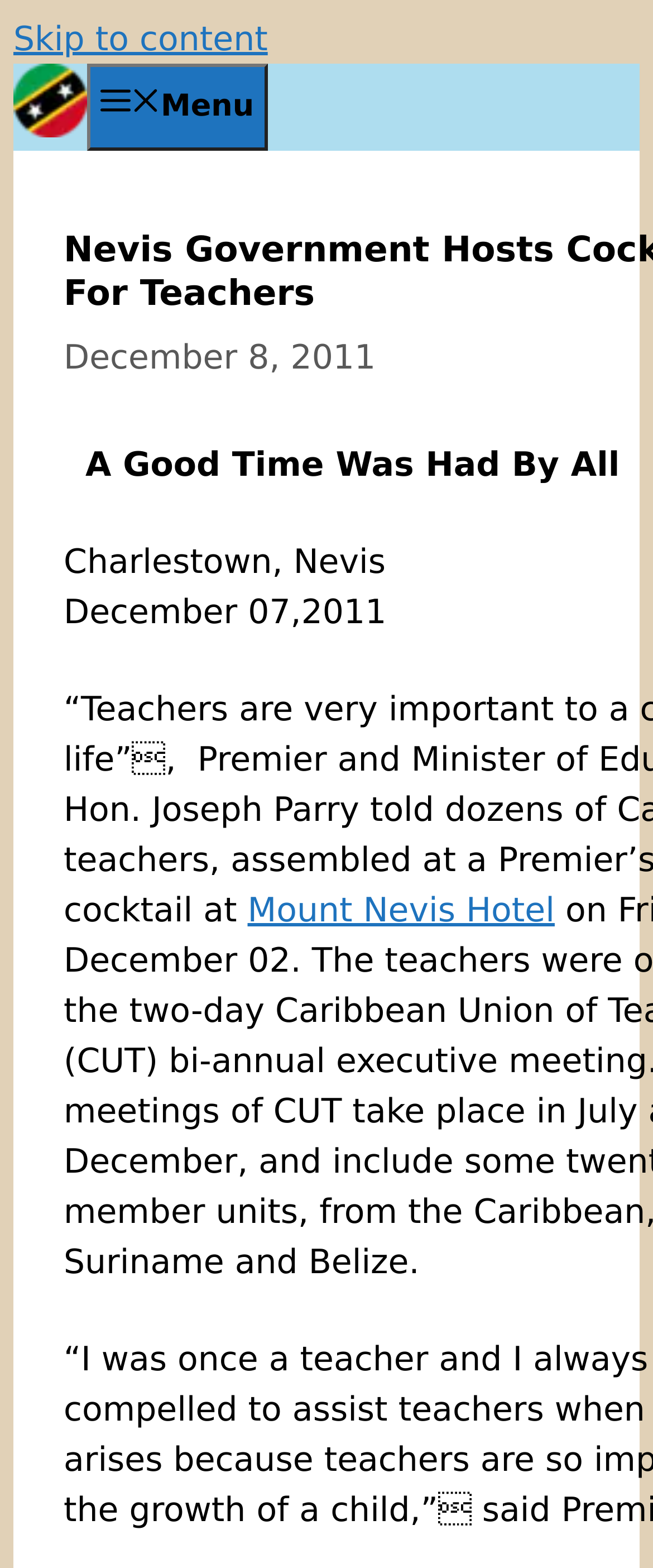What is the theme of the image?
Look at the image and respond to the question as thoroughly as possible.

I found the answer by looking at the image element with the alt text 'Tropical Drinks' located near the top of the page, which is part of the menu section.